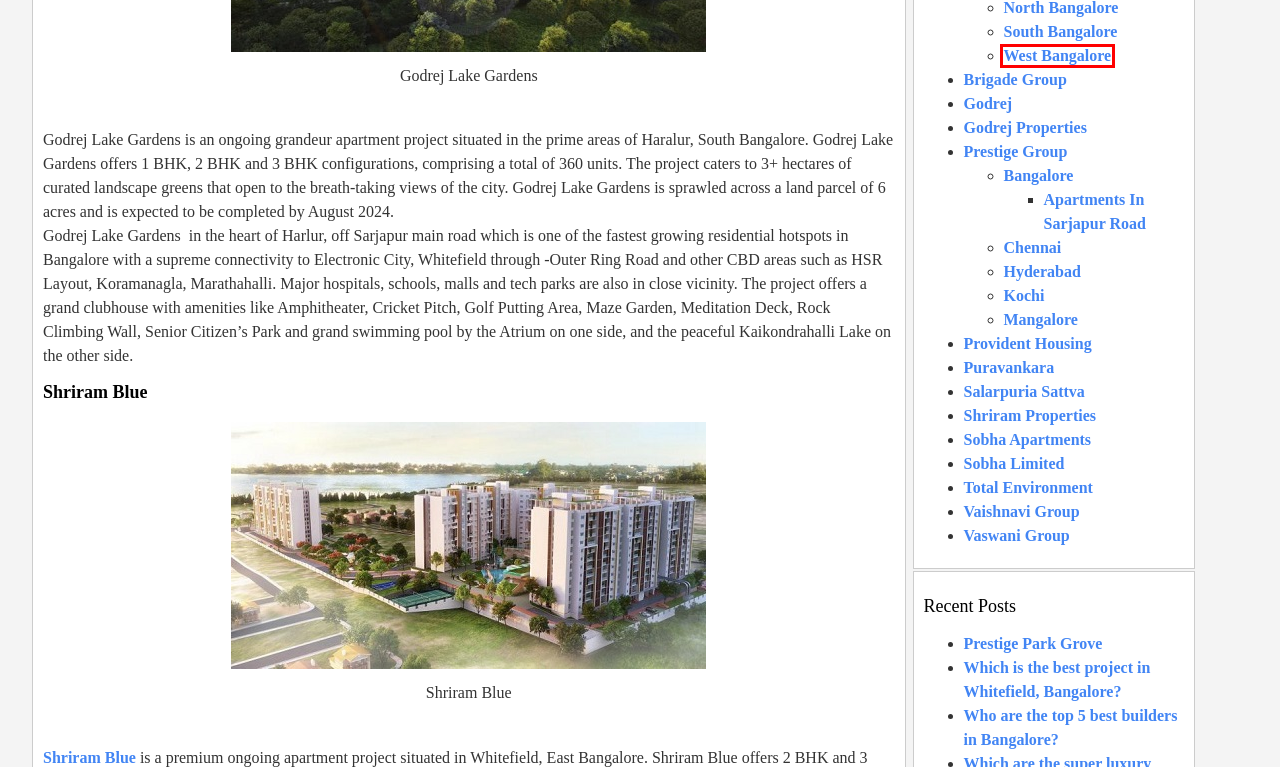Check out the screenshot of a webpage with a red rectangle bounding box. Select the best fitting webpage description that aligns with the new webpage after clicking the element inside the bounding box. Here are the candidates:
A. Hyderabad Archives - Apartments in Bangalore | Residential Apartments | Luxury Apartments
B. Sobha Limited Archives - Apartments in Bangalore | Residential Apartments | Luxury Apartments
C. South Bangalore | Apartments | Complete Reviews
D. Puravankara Archives - Apartments in Bangalore | Residential Apartments | Luxury Apartments
E. Chennai Archives - Apartments in Bangalore | Residential Apartments | Luxury Apartments
F. West Bangalore | Apartments | New | Sale | Buy | Reviews
G. Kochi Archives - Apartments in Bangalore | Residential Apartments | Luxury Apartments
H. Prestige Group Archives - Apartments in Bangalore | Residential Apartments | Luxury Apartments

F